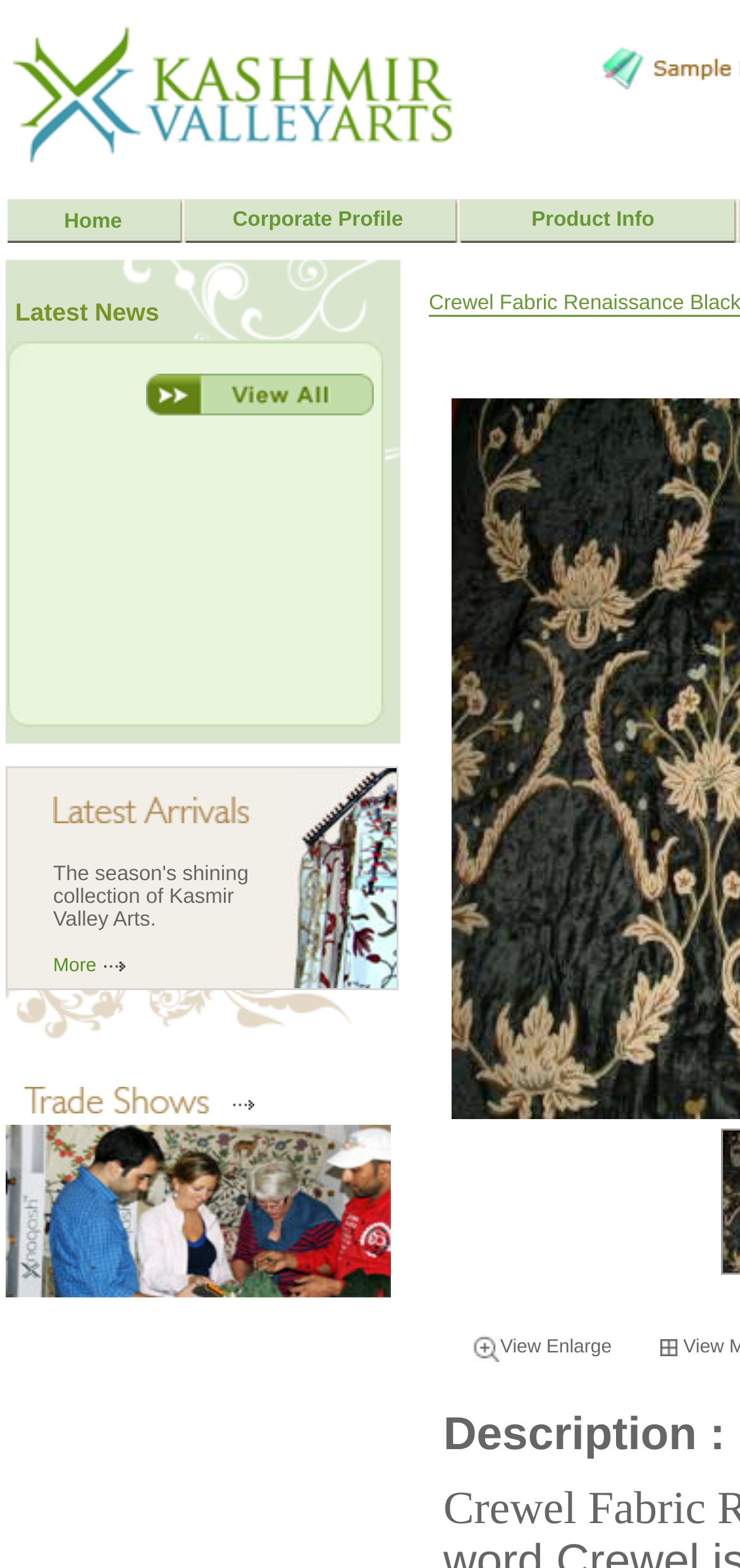What is the action for the 'Latest Arrivals' link?
Craft a detailed and extensive response to the question.

The 'Latest Arrivals' link is located at the bottom of the webpage, and when you click on it, you can 'View Enlarge' the related content. Therefore, the action for the 'Latest Arrivals' link is to view and enlarge the content.